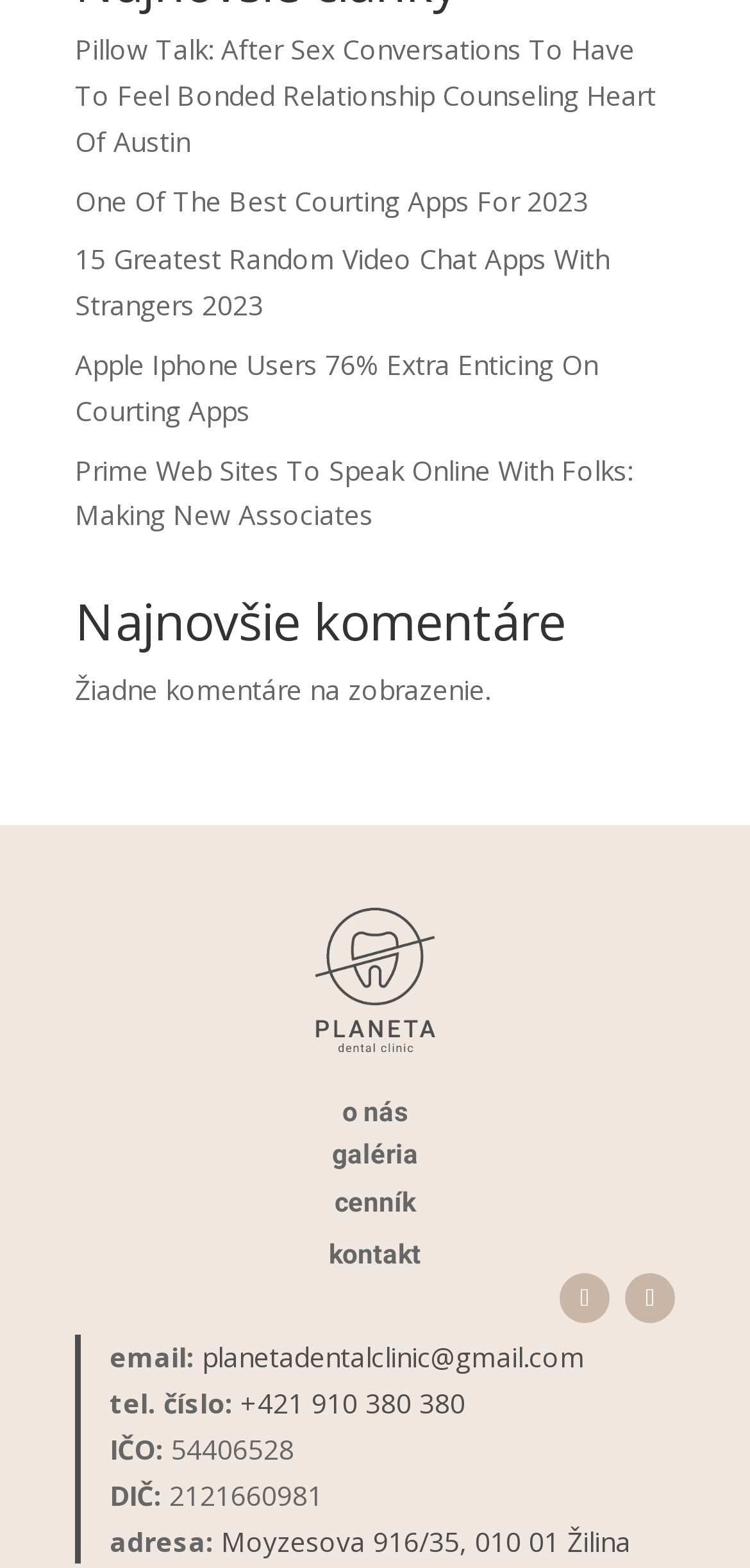Can you find the bounding box coordinates of the area I should click to execute the following instruction: "Visit the address of the clinic"?

[0.295, 0.971, 0.841, 0.994]